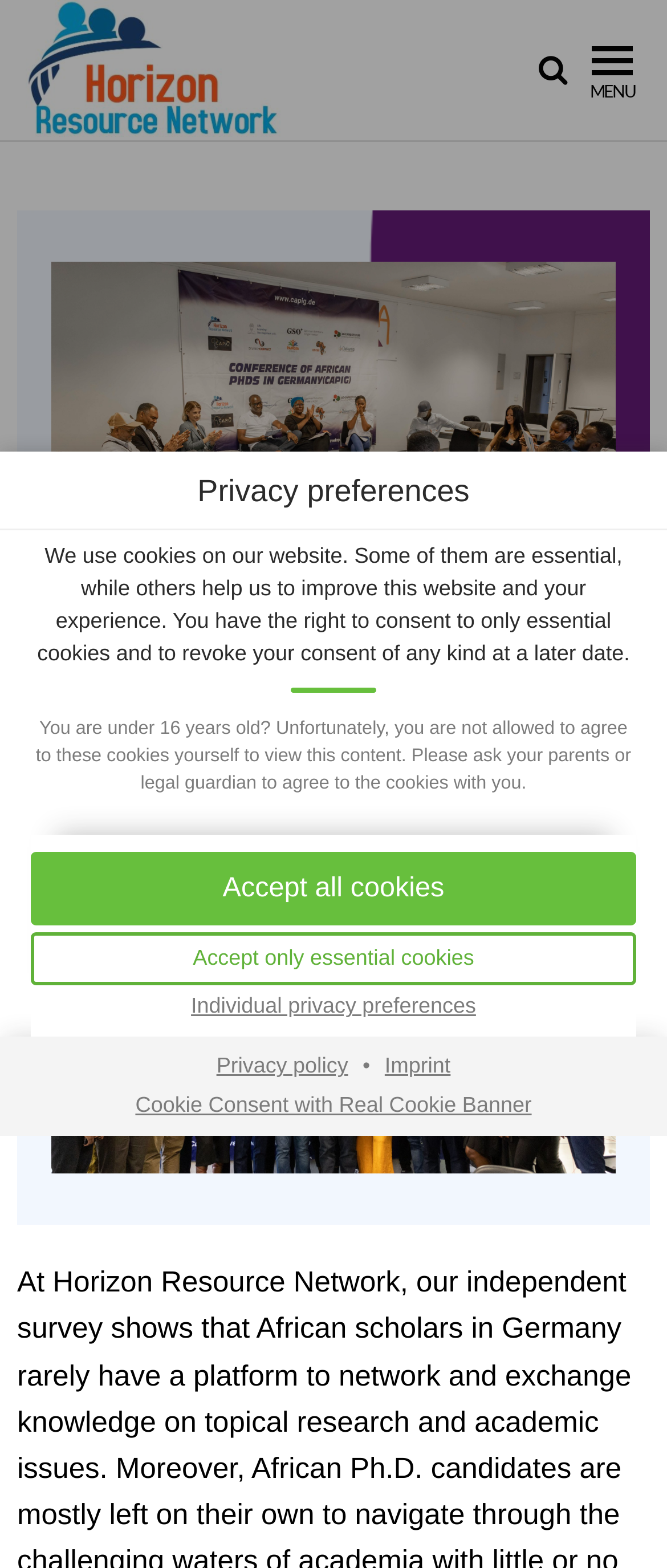How many links are available in the privacy preferences section?
Using the information from the image, provide a comprehensive answer to the question.

The dialog element 'Privacy preferences' contains five links: 'Skip to consent choices', 'Privacy policy', 'Imprint', 'Cookie Consent with Real Cookie Banner', and 'Individual privacy preferences'. This suggests that there are five links available in the privacy preferences section.